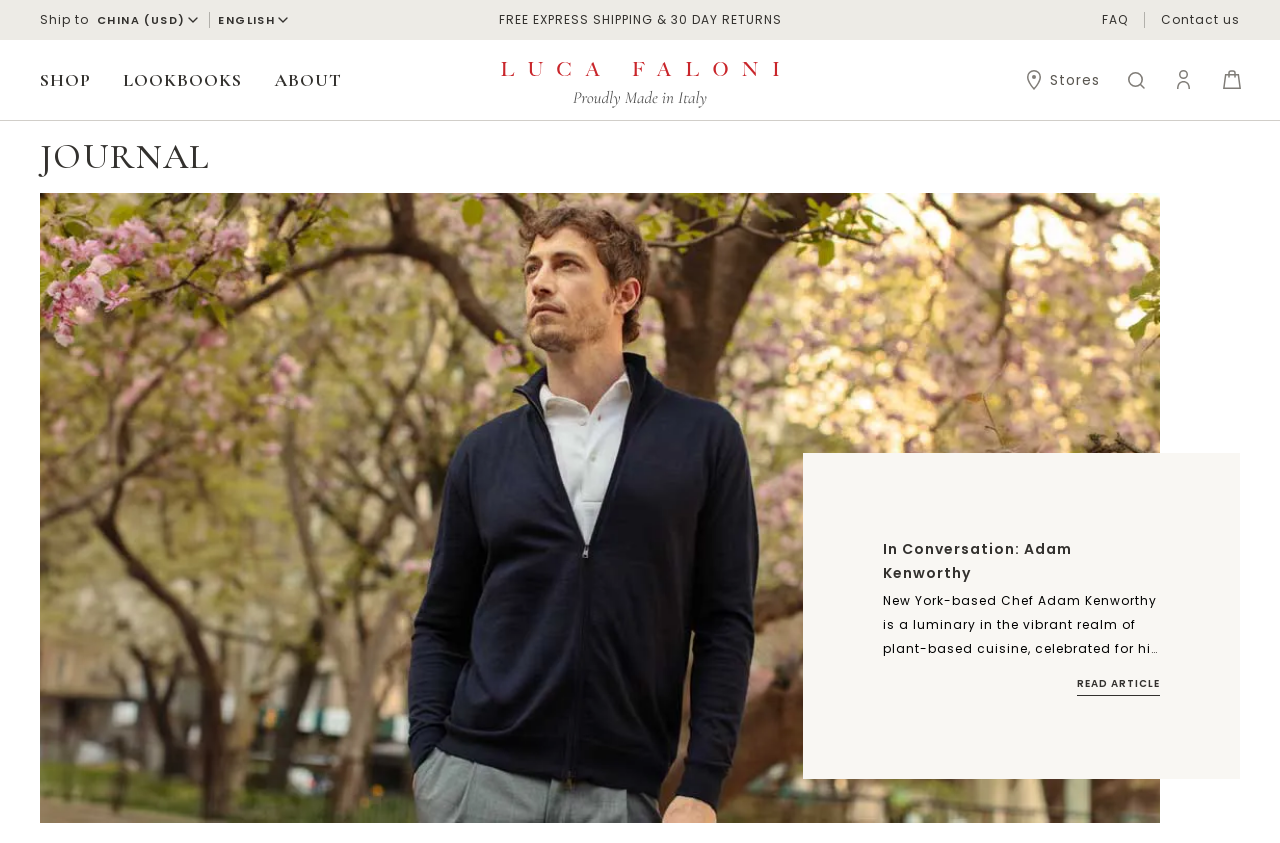Locate the bounding box coordinates of the area to click to fulfill this instruction: "Select shipping country". The bounding box should be presented as four float numbers between 0 and 1, in the order [left, top, right, bottom].

[0.076, 0.014, 0.157, 0.033]